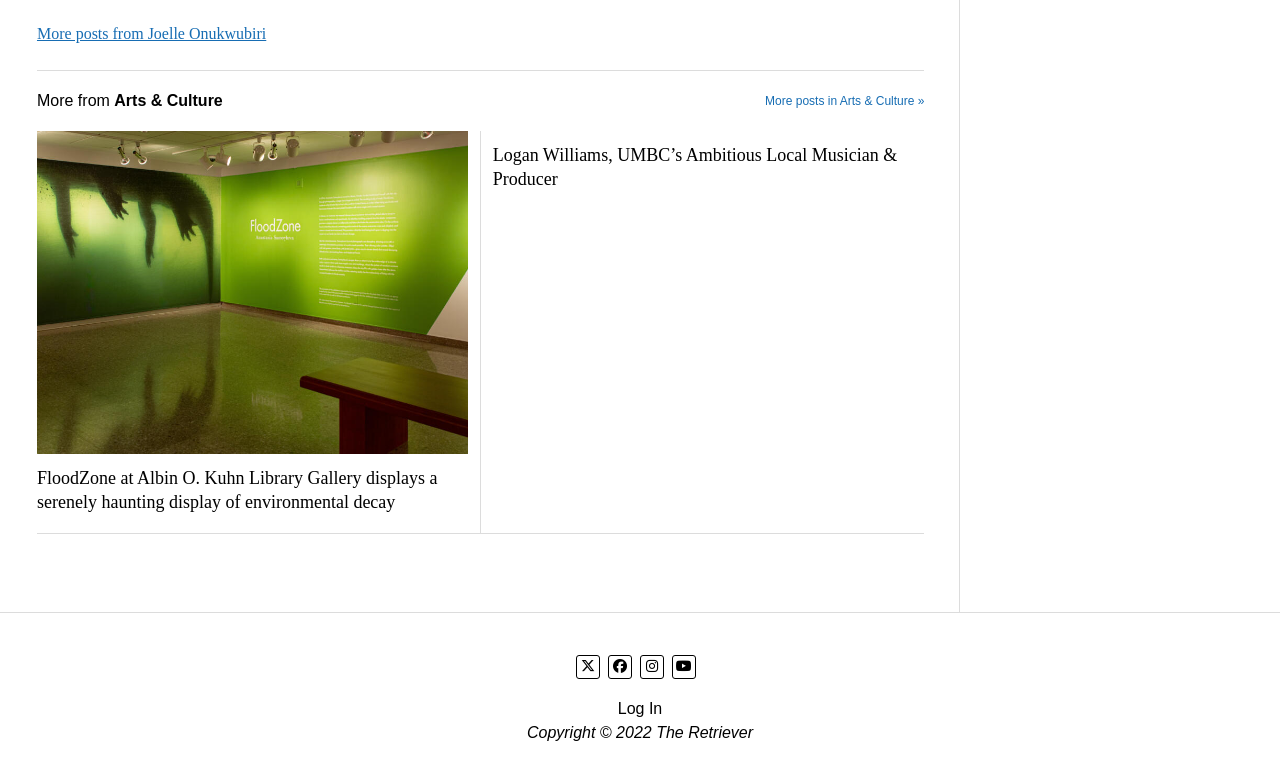Predict the bounding box of the UI element based on the description: "Log In". The coordinates should be four float numbers between 0 and 1, formatted as [left, top, right, bottom].

[0.483, 0.899, 0.517, 0.921]